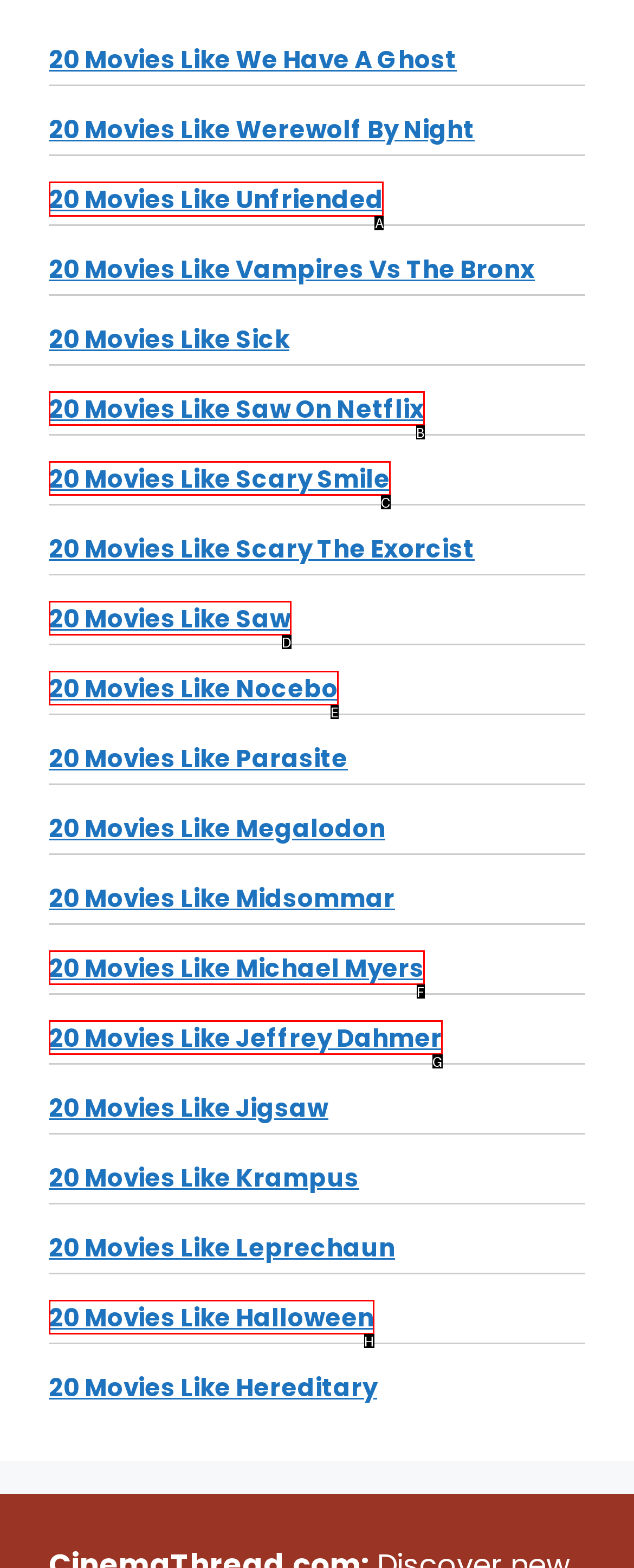Determine which HTML element should be clicked for this task: Explore Park Street Fest
Provide the option's letter from the available choices.

None